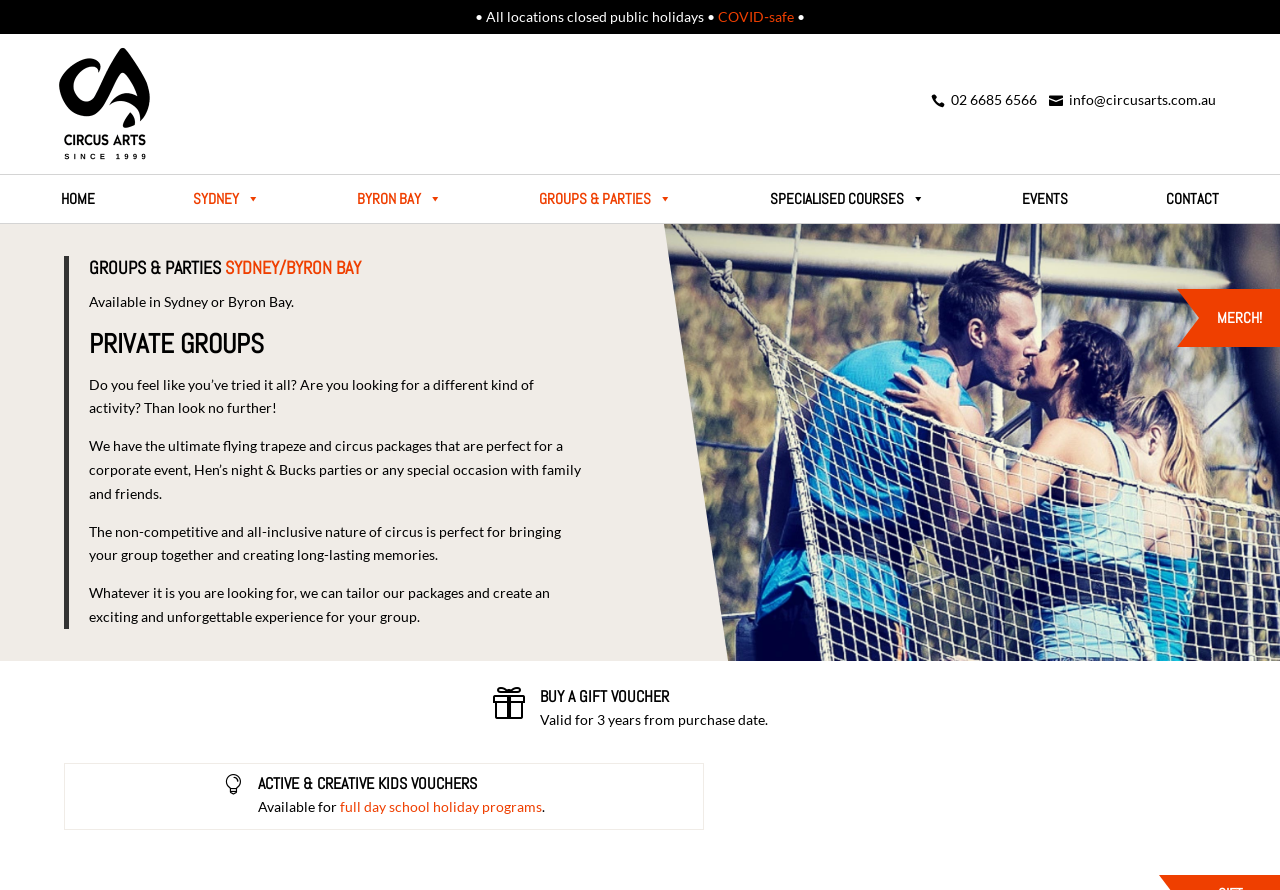What is the purpose of the 'ACTIVE & CREATIVE KIDS VOUCHERS'?
Look at the image and construct a detailed response to the question.

I found the purpose by looking at the 'ACTIVE & CREATIVE KIDS VOUCHERS' section, where it mentions 'Available for full day school holiday programs'.